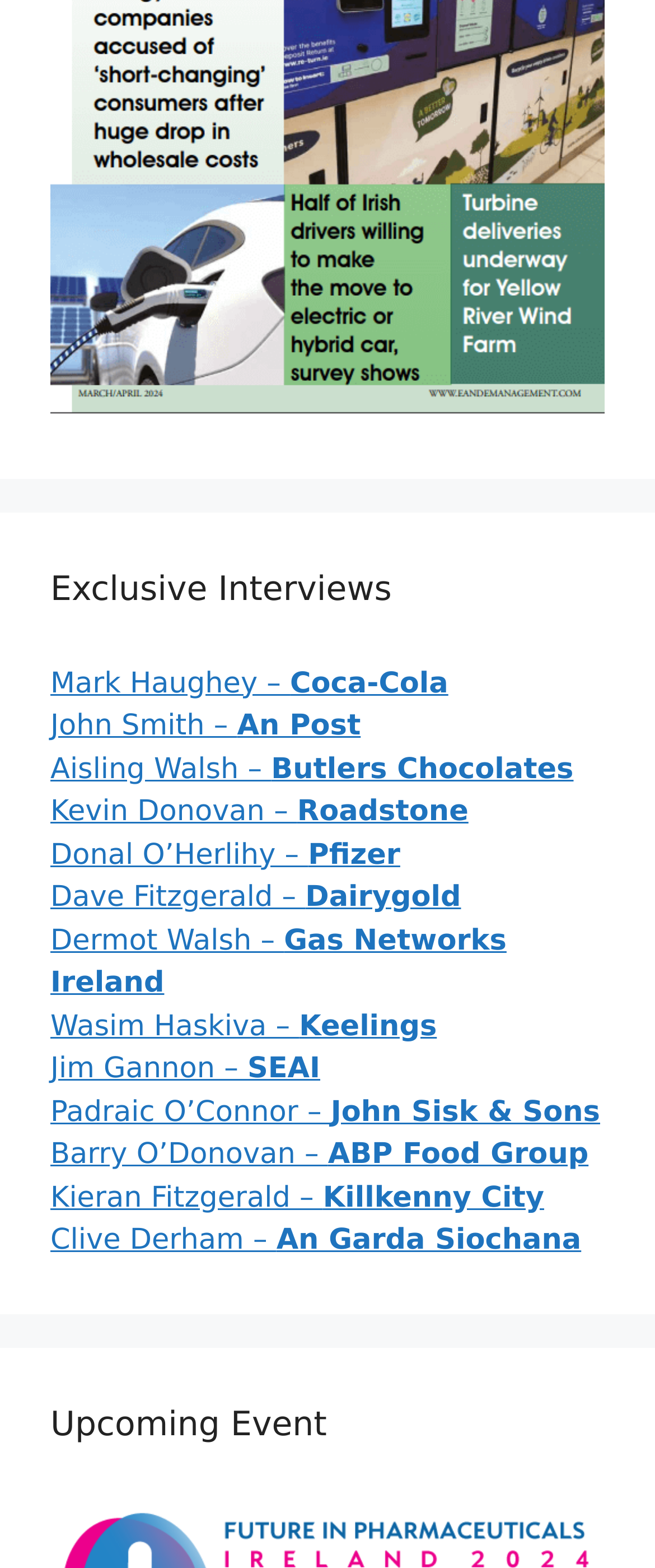Point out the bounding box coordinates of the section to click in order to follow this instruction: "Get a quote".

None